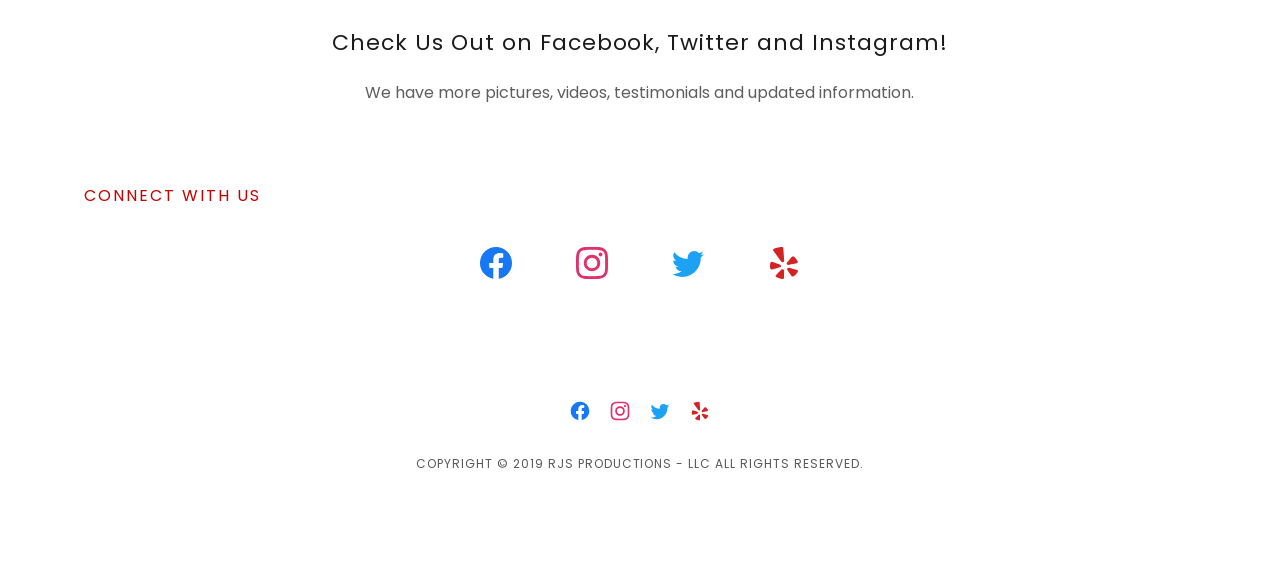Determine the bounding box coordinates for the HTML element mentioned in the following description: "parent_node: SPORTS aria-label="Menu Toggle"". The coordinates should be a list of four floats ranging from 0 to 1, represented as [left, top, right, bottom].

None